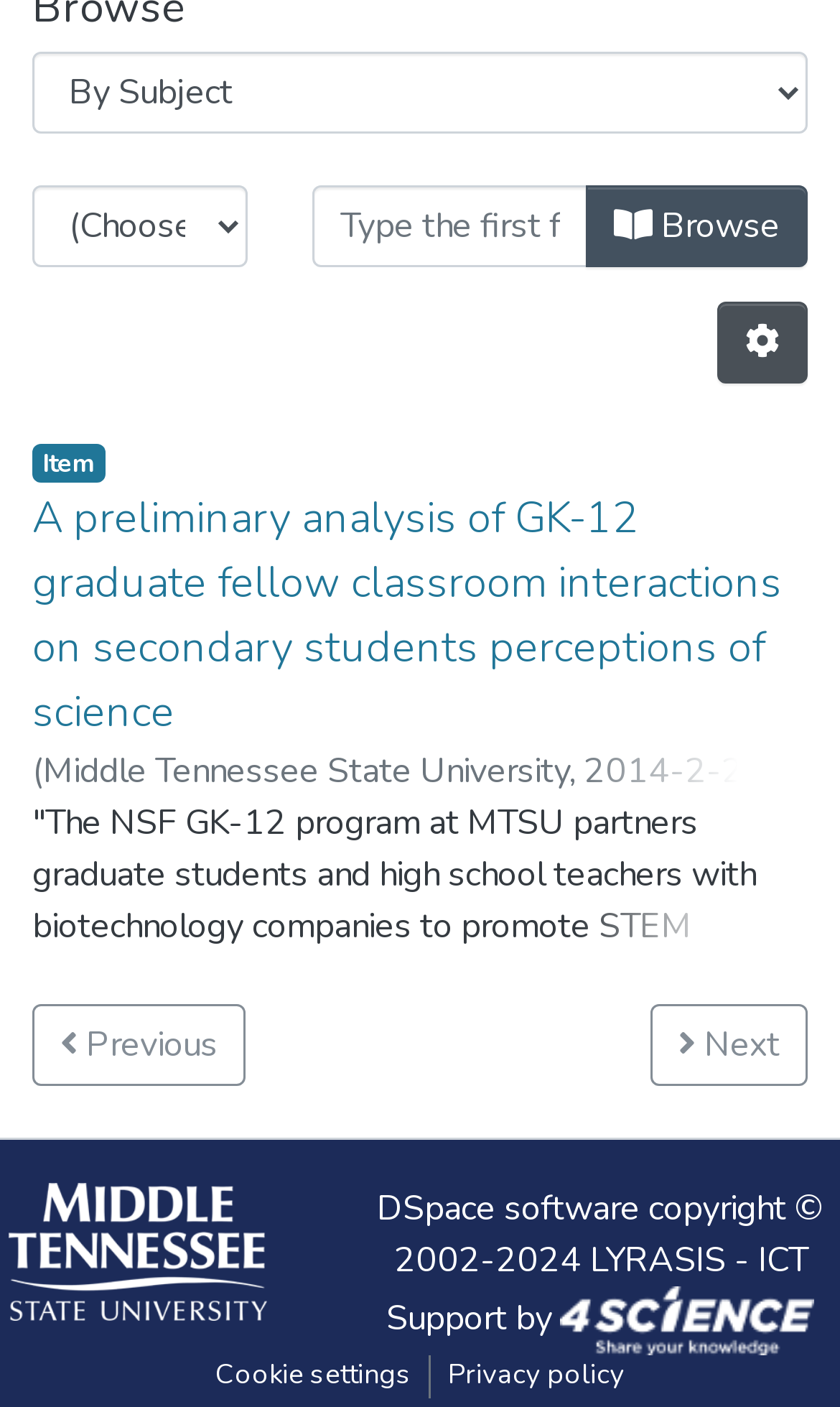Analyze the image and give a detailed response to the question:
How many authors are listed for the item 'A preliminary analysis of GK-12 graduate fellow classroom interactions on secondary students perceptions of science'?

By examining the static text elements, I can see that there are four authors listed: Lytle, Rachel; Sadler, Kim; Farone, Anthony; and Farone, Mary.